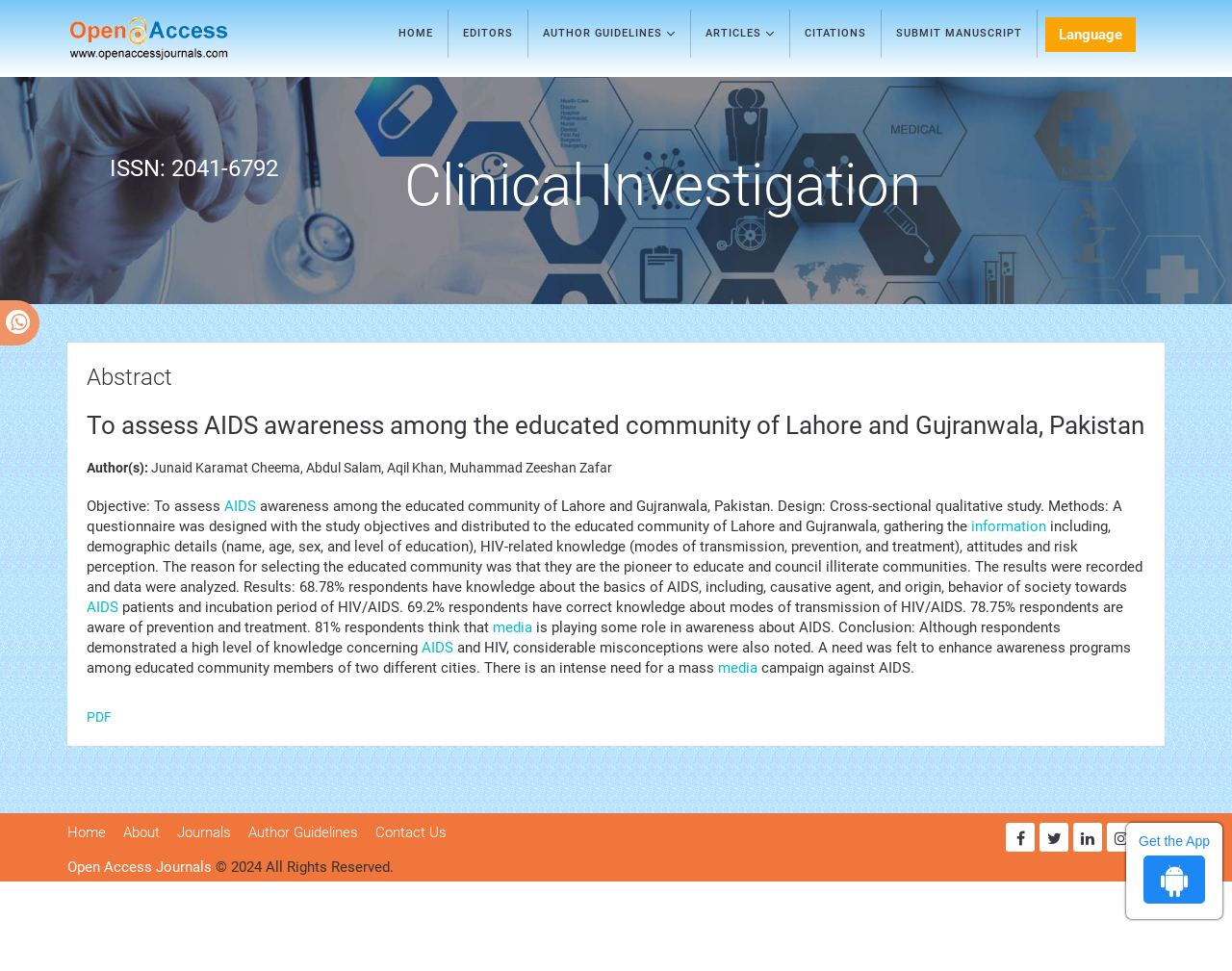Show the bounding box coordinates for the element that needs to be clicked to execute the following instruction: "Open Access Journals". Provide the coordinates in the form of four float numbers between 0 and 1, i.e., [left, top, right, bottom].

[0.055, 0.0, 0.232, 0.079]